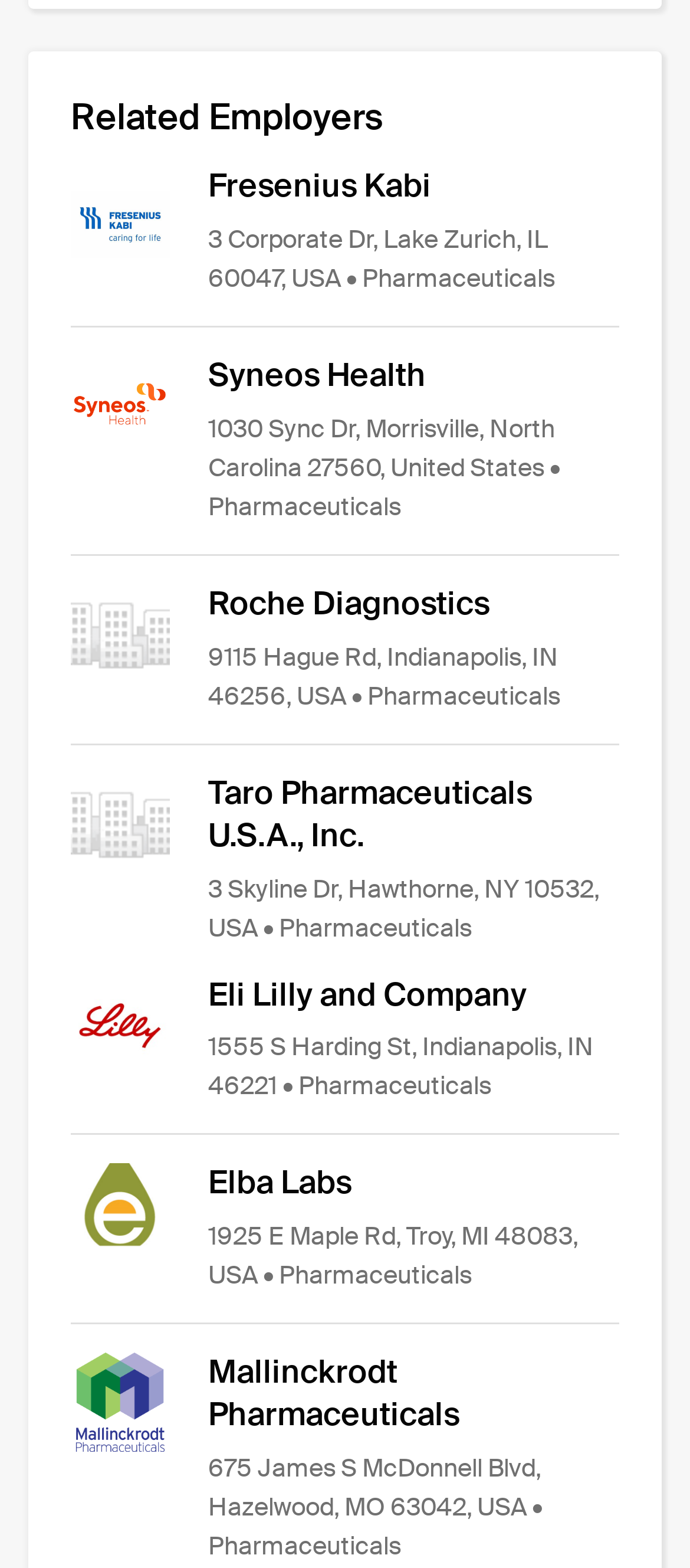What is the name of the company with the address 3 Skyline Dr, Hawthorne, NY 10532, USA?
Based on the image content, provide your answer in one word or a short phrase.

Taro Pharmaceuticals U.S.A., Inc.